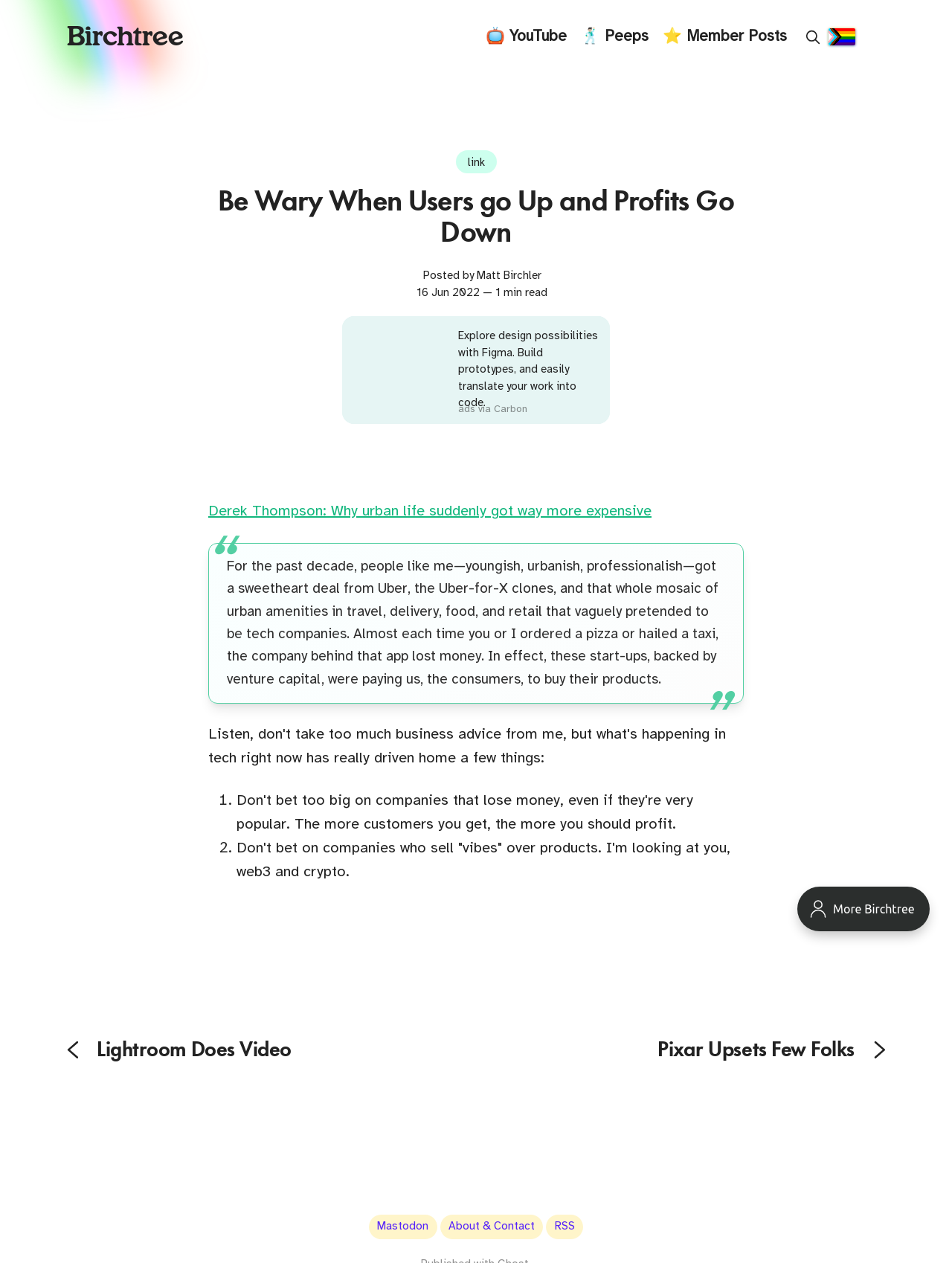What is the name of the company mentioned in the article?
Look at the image and answer the question using a single word or phrase.

Uber